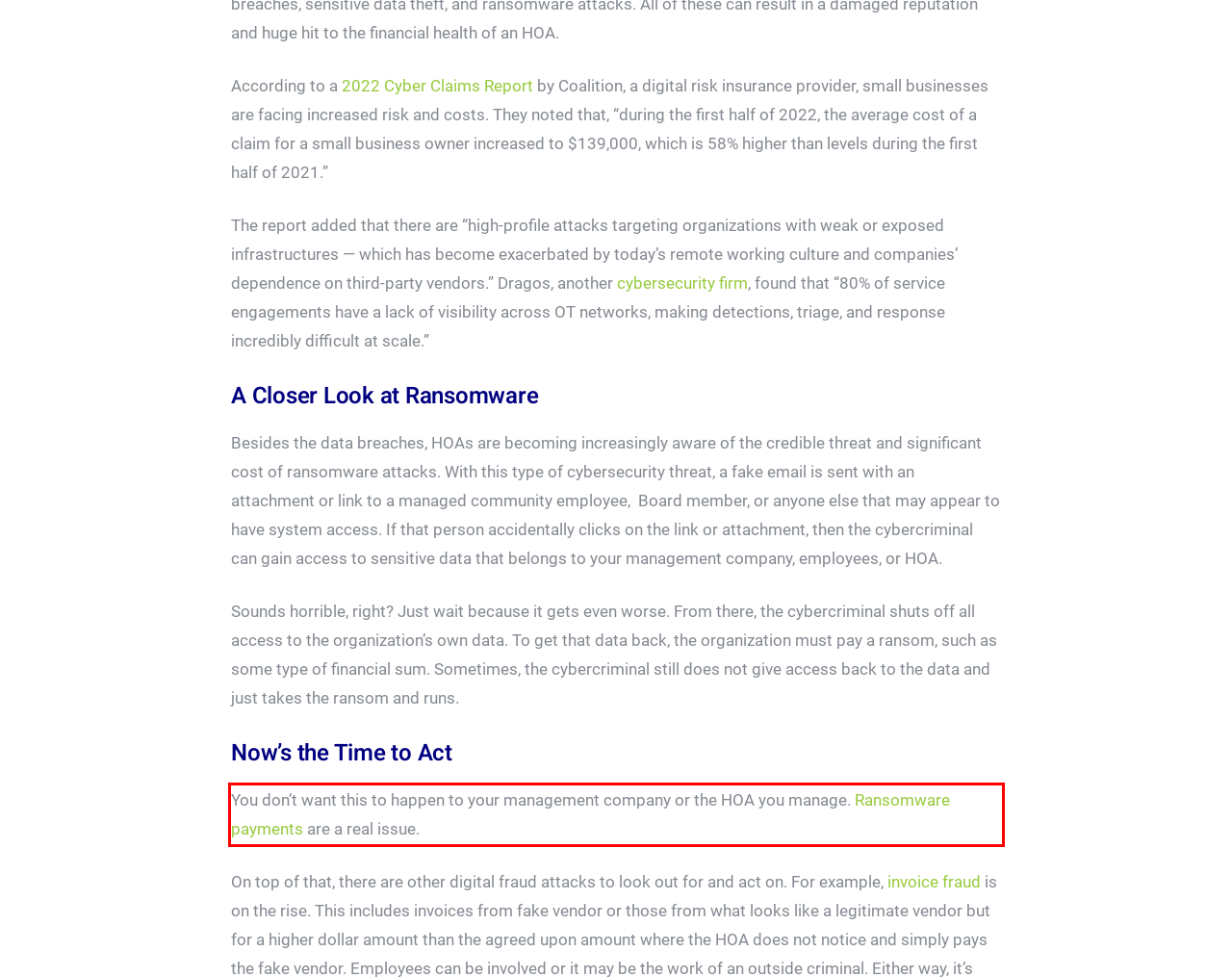Given a screenshot of a webpage containing a red bounding box, perform OCR on the text within this red bounding box and provide the text content.

You don’t want this to happen to your management company or the HOA you manage. Ransomware payments are a real issue.